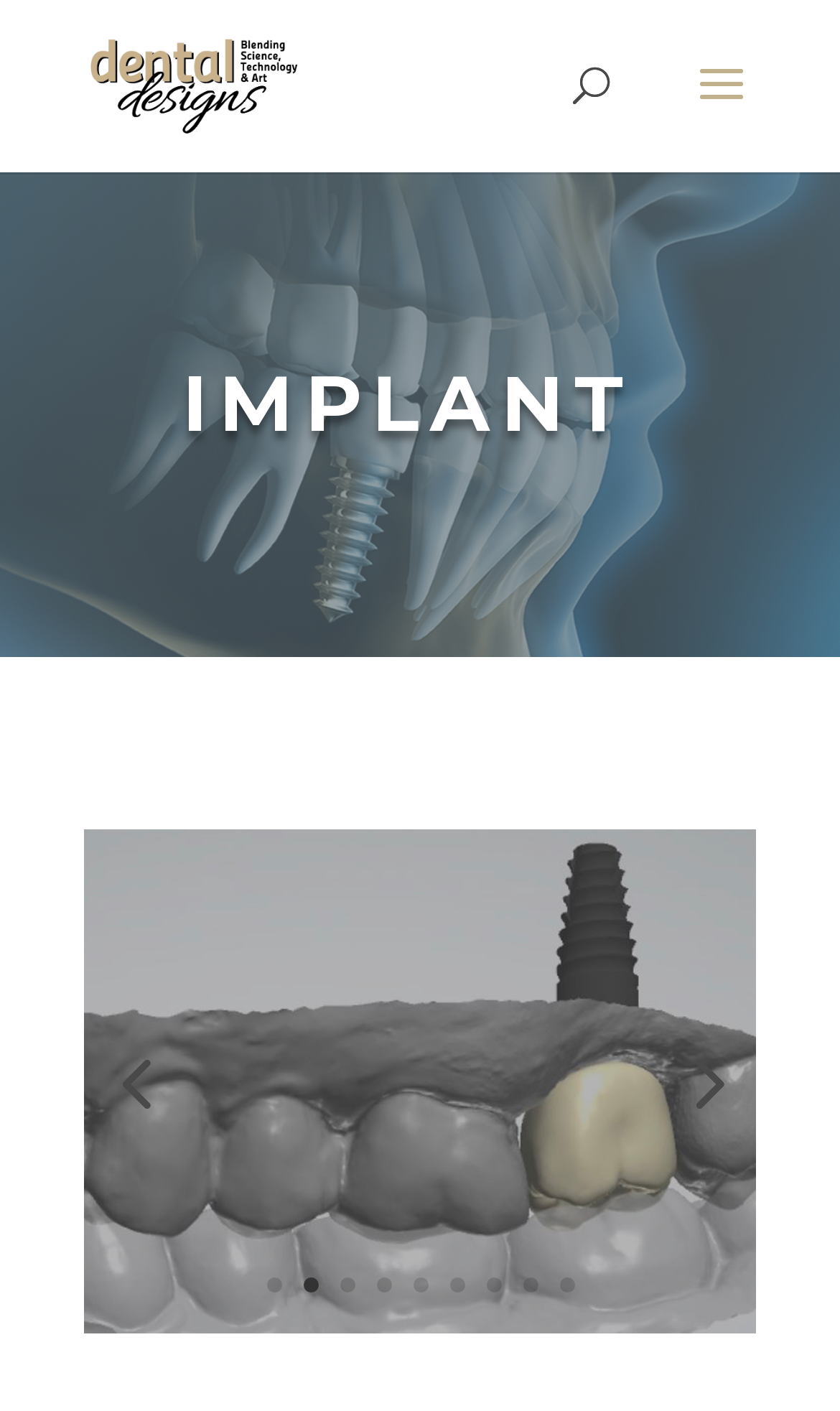Deliver a detailed narrative of the webpage's visual and textual elements.

The webpage is about dental implants, specifically from Dental Designs, Inc. At the top-left corner, there is a link and an image, both labeled "Dental Designs, Inc.". Below this, there is a search bar that spans almost the entire width of the page. 

The main content of the page is headed by a large heading "IMPLANT" located near the top-center of the page. Below this heading, there is a link "screwretained-2" accompanied by an image, positioned at the bottom-center of the page. 

On the left side of the page, there are several links labeled with numbers from 1 to 9, arranged vertically in a column. These links are positioned near the bottom of the page. Additionally, there are two more links labeled "4" and "5" located at the top-right and top-center of the page, respectively.